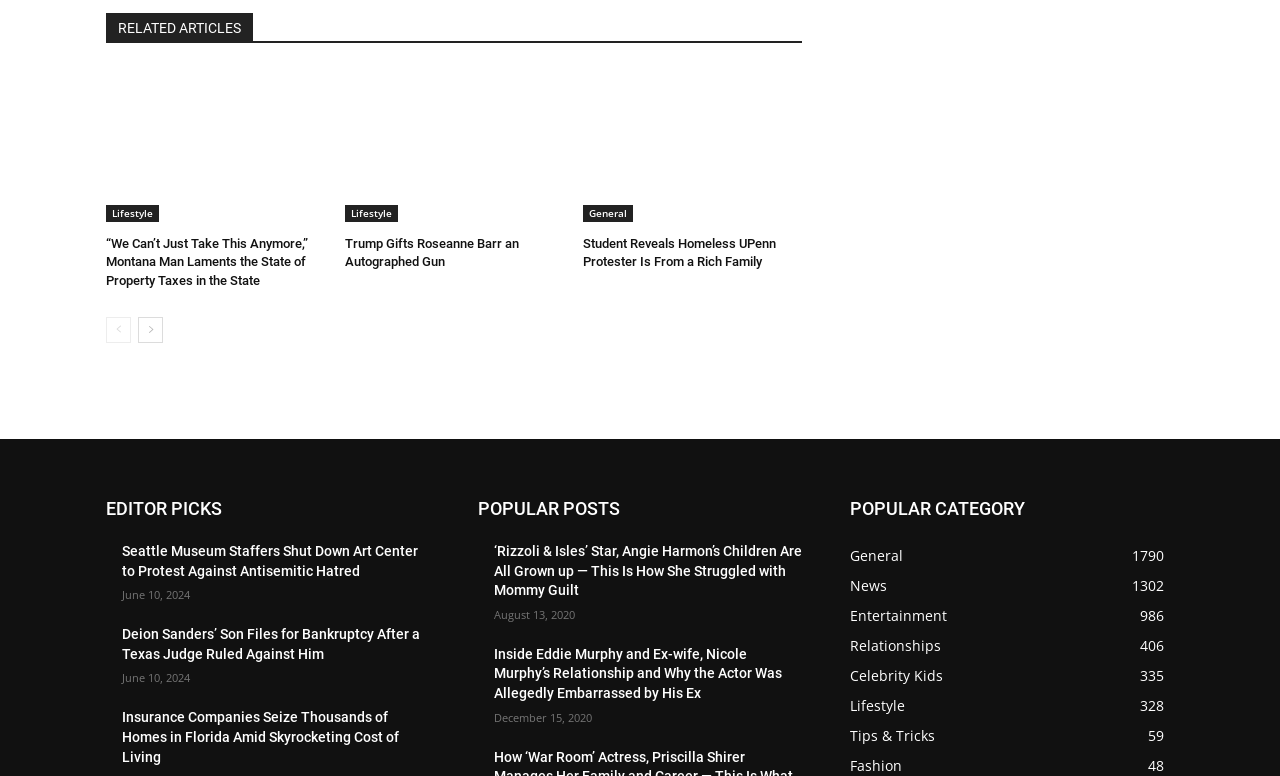What is the title of the section that lists 'Lifestyle', 'General', and 'News'?
Using the picture, provide a one-word or short phrase answer.

POPULAR CATEGORY